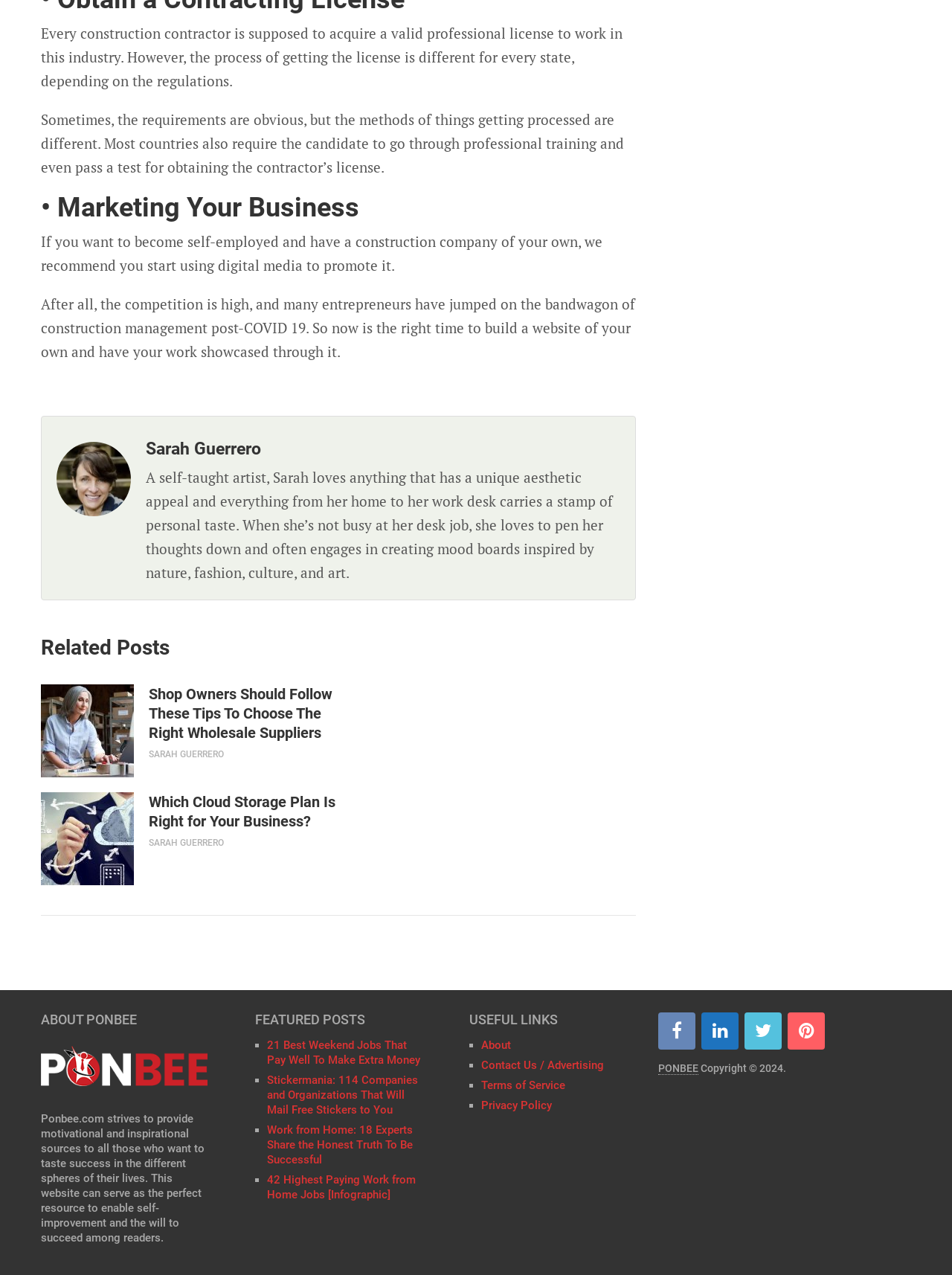Please identify the bounding box coordinates of the clickable area that will fulfill the following instruction: "visit the about page". The coordinates should be in the format of four float numbers between 0 and 1, i.e., [left, top, right, bottom].

[0.506, 0.814, 0.537, 0.825]